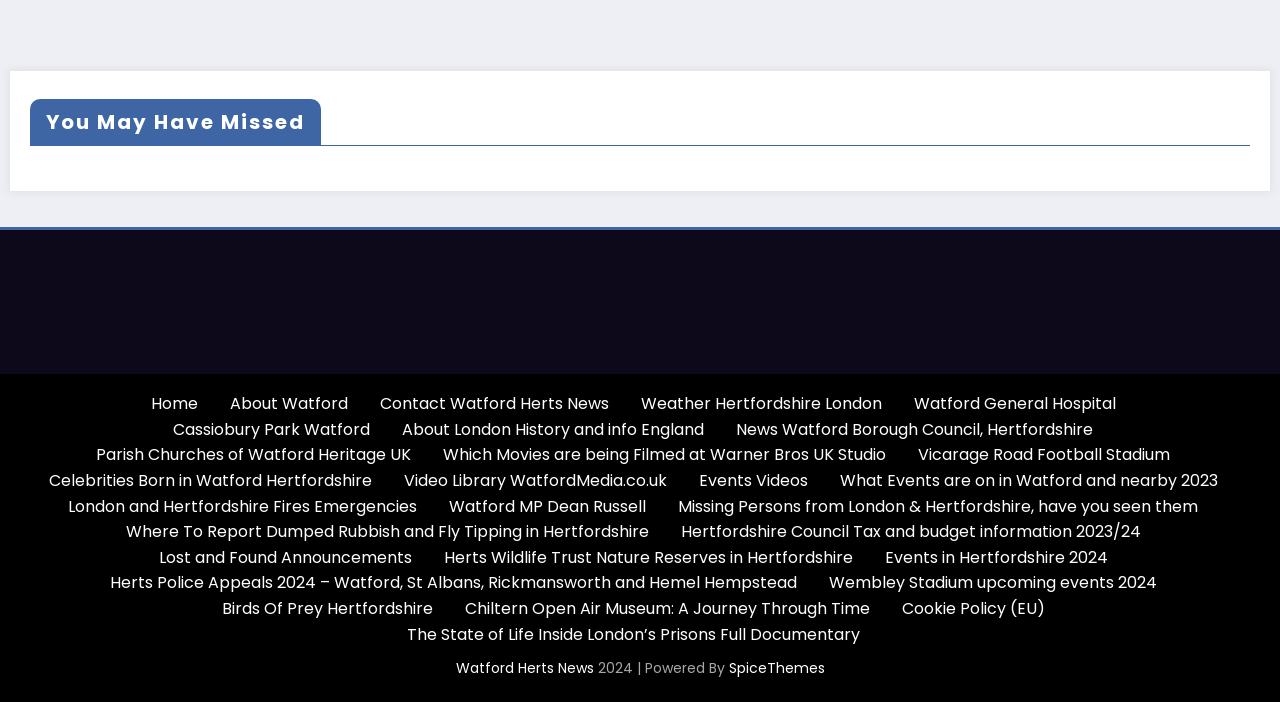Provide your answer in one word or a succinct phrase for the question: 
What is the name of the hospital mentioned?

Watford General Hospital